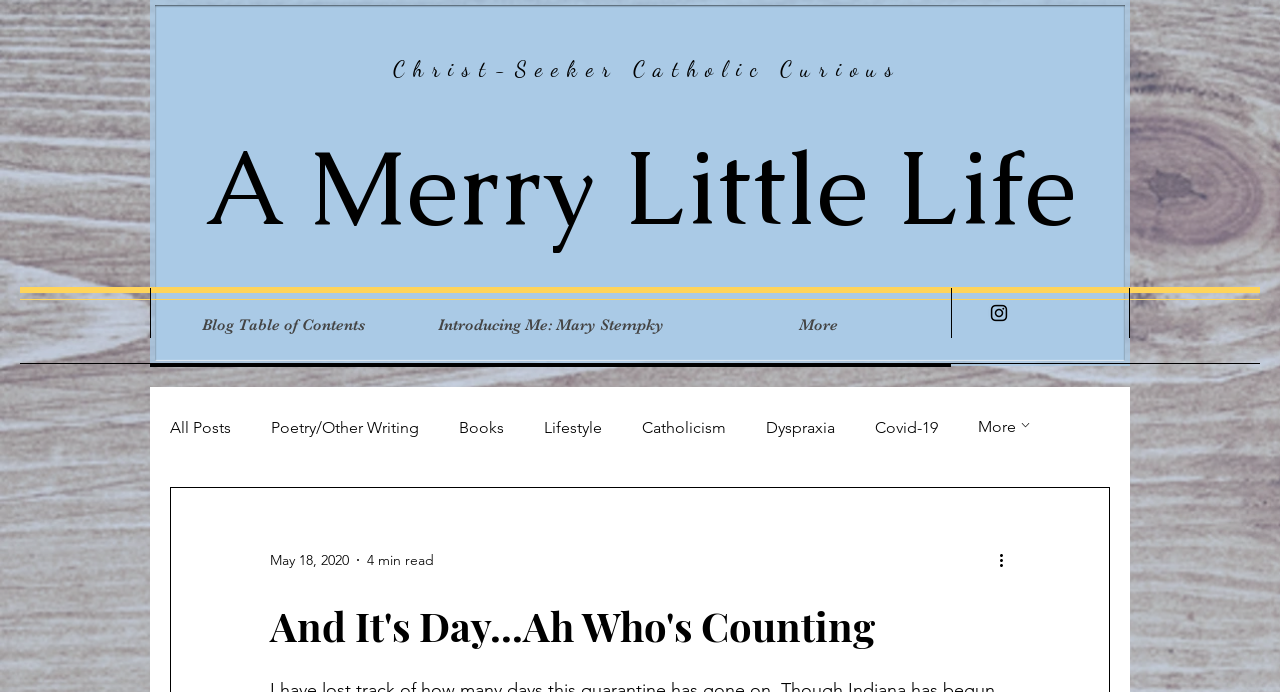Identify the bounding box coordinates for the region to click in order to carry out this instruction: "go to Blog Table of Contents". Provide the coordinates using four float numbers between 0 and 1, formatted as [left, top, right, bottom].

[0.117, 0.416, 0.326, 0.525]